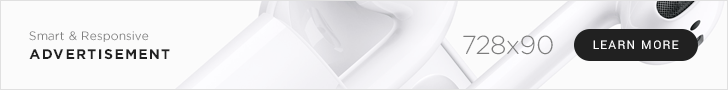What is indicated below the image?
From the details in the image, provide a complete and detailed answer to the question.

The caption states that the word 'ADVERTISEMENT' is clearly indicated below the image, providing context to viewers that this is a promotional visual.